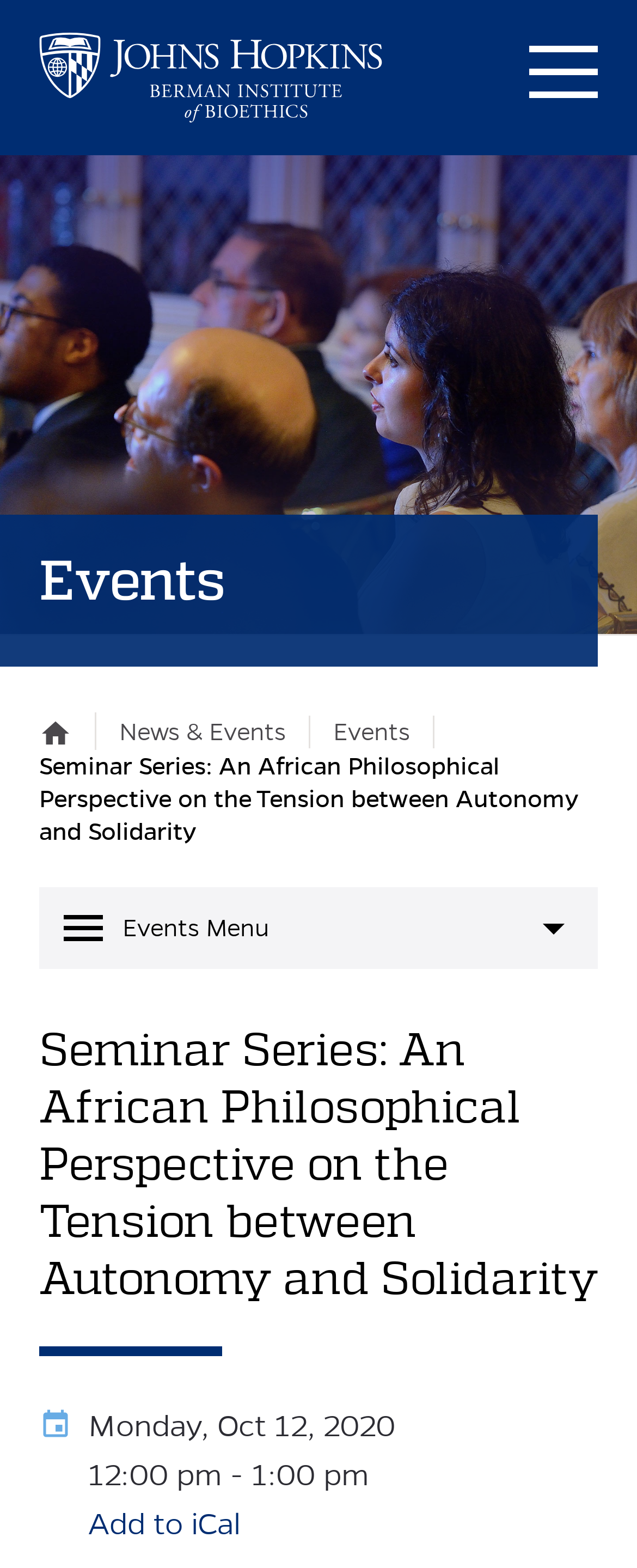Please give a succinct answer using a single word or phrase:
What is the name of the institute hosting the seminar series?

Johns Hopkins Berman Institute of Bioethics